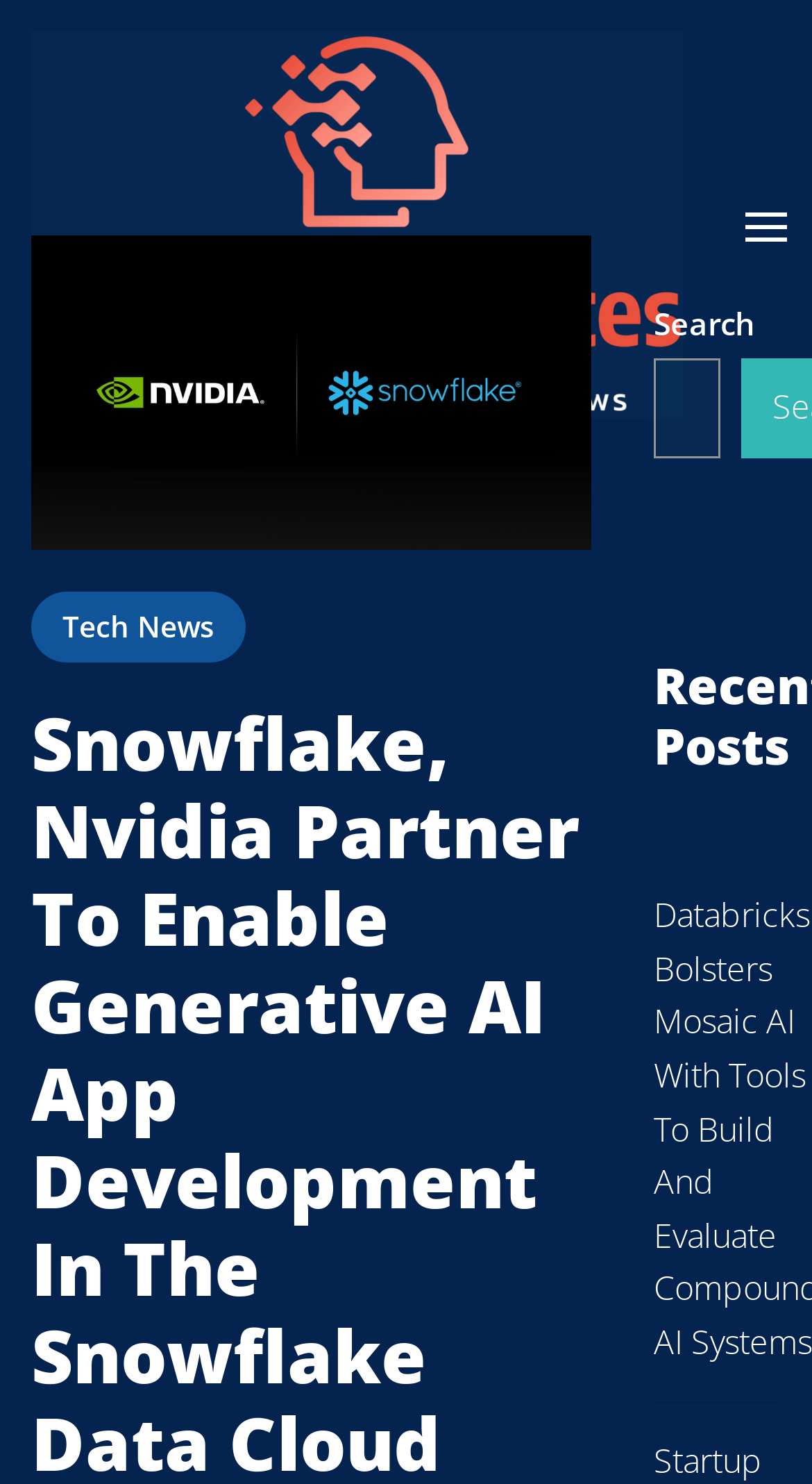Provide the bounding box coordinates of the UI element this sentence describes: "parent_node: Search name="s"".

[0.805, 0.242, 0.887, 0.308]